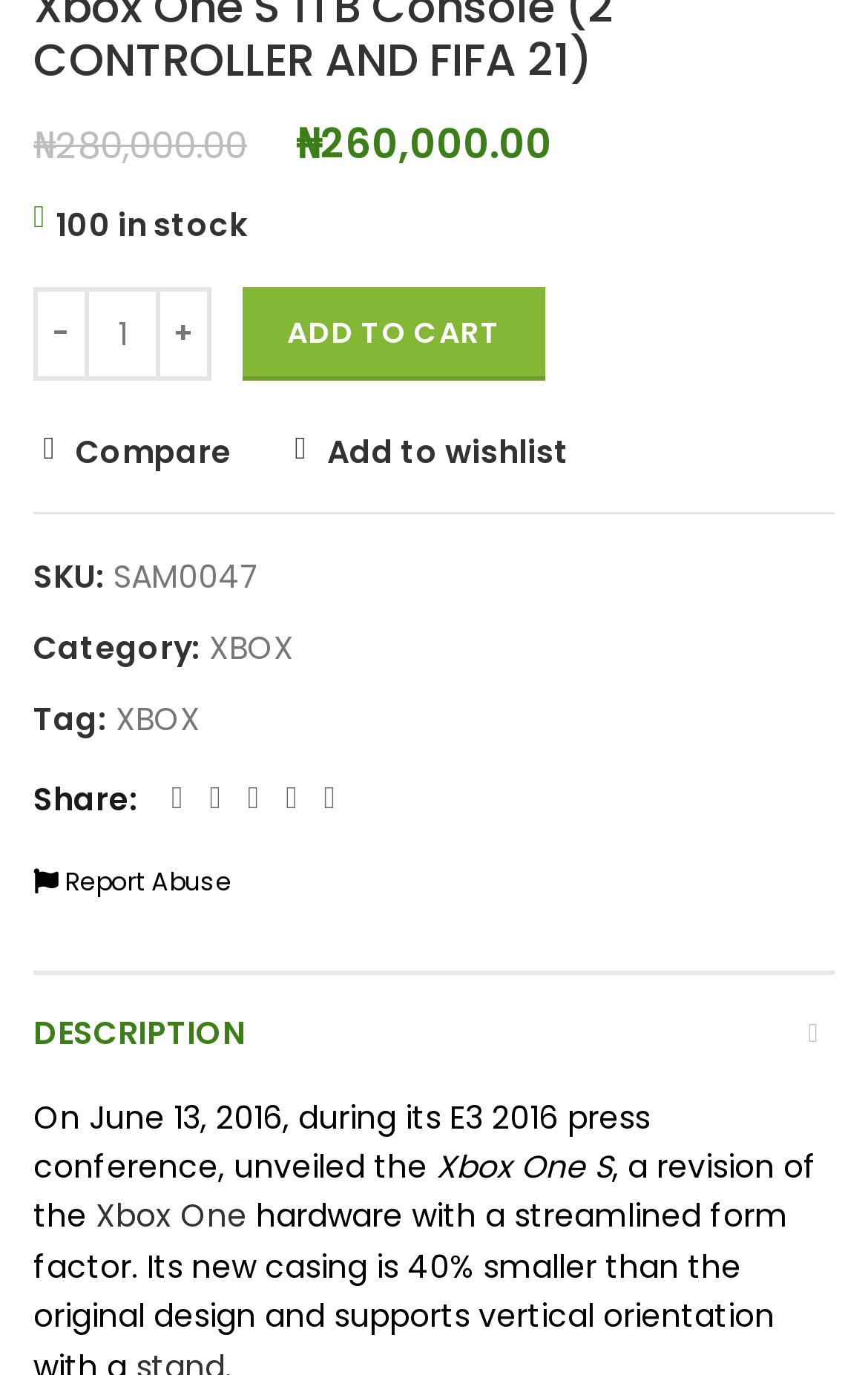How many items are in stock?
Give a detailed explanation using the information visible in the image.

The quantity of items in stock is displayed as '100 in stock' in the middle section of the webpage, below the product price.